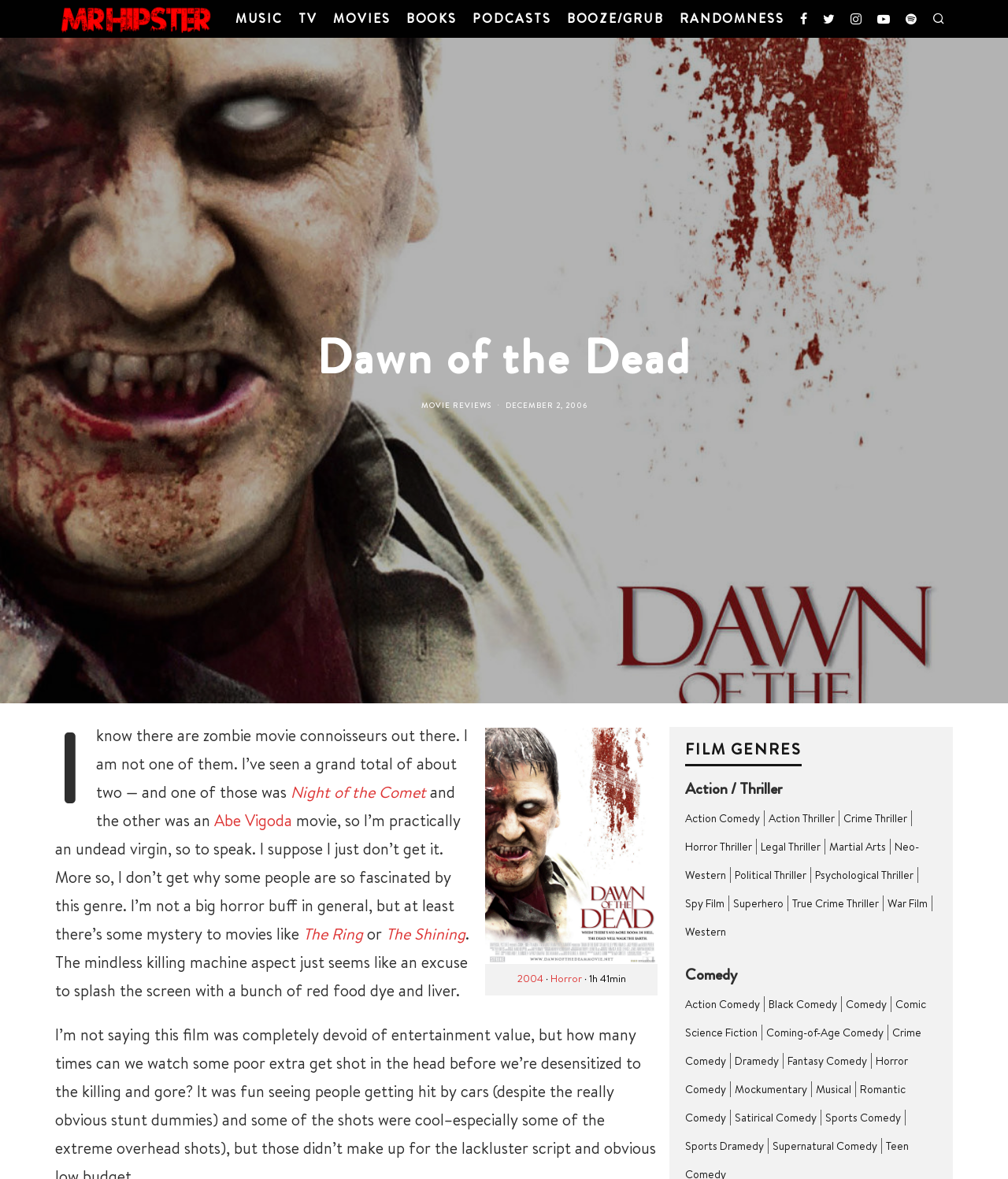How many links are there in the menu at the top of the webpage?
Answer the question with just one word or phrase using the image.

9